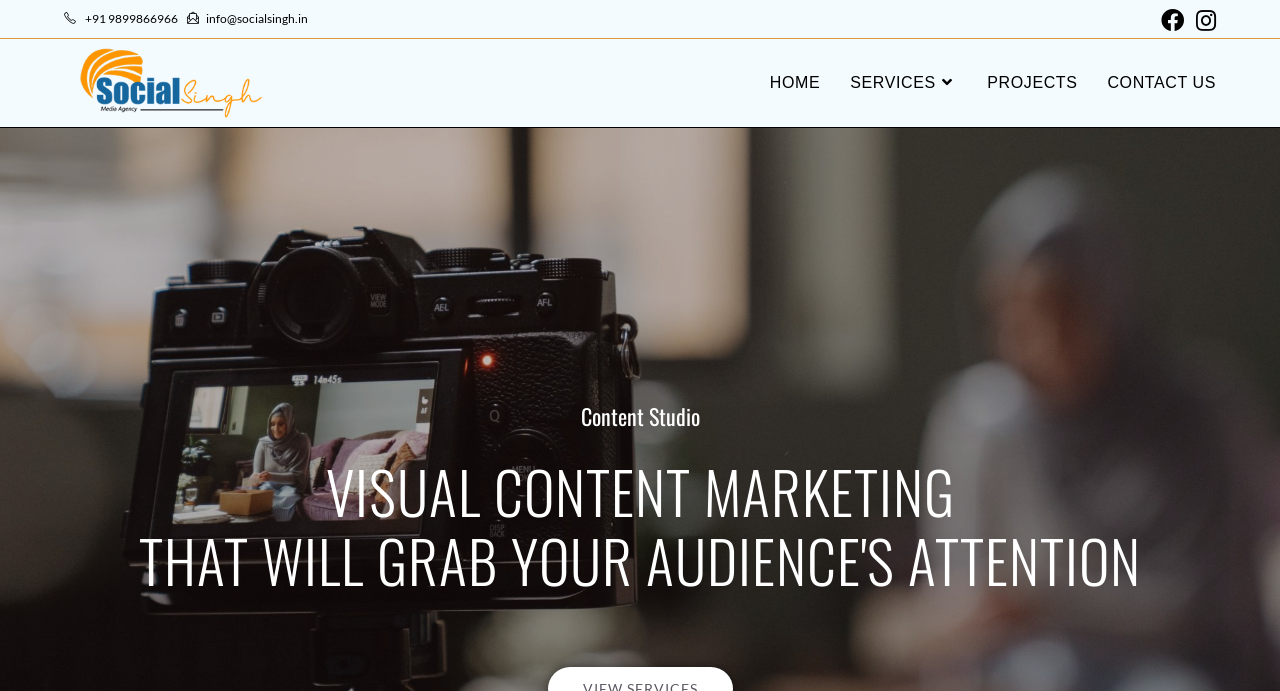Provide a one-word or brief phrase answer to the question:
How many social links are there on the top right?

2